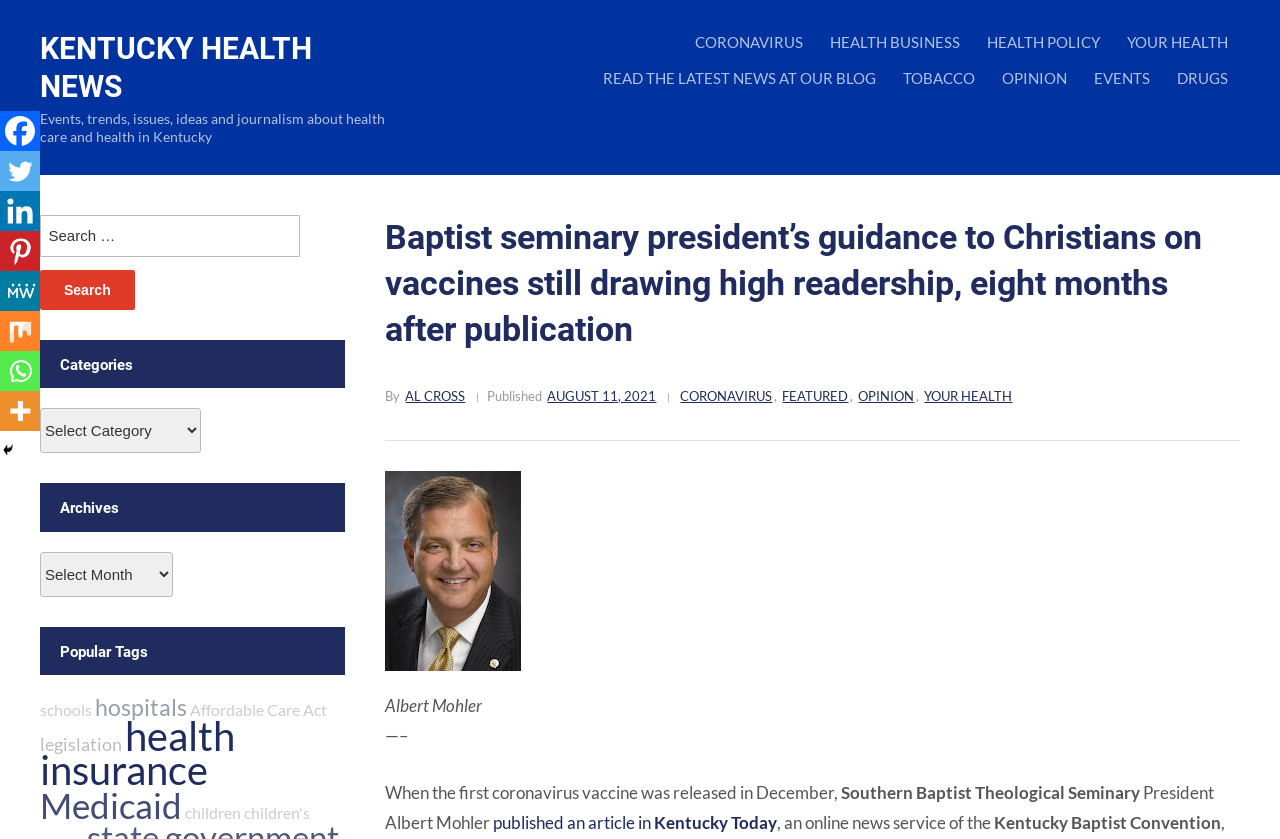Indicate the bounding box coordinates of the element that needs to be clicked to satisfy the following instruction: "Select a category". The coordinates should be four float numbers between 0 and 1, i.e., [left, top, right, bottom].

[0.031, 0.487, 0.157, 0.54]